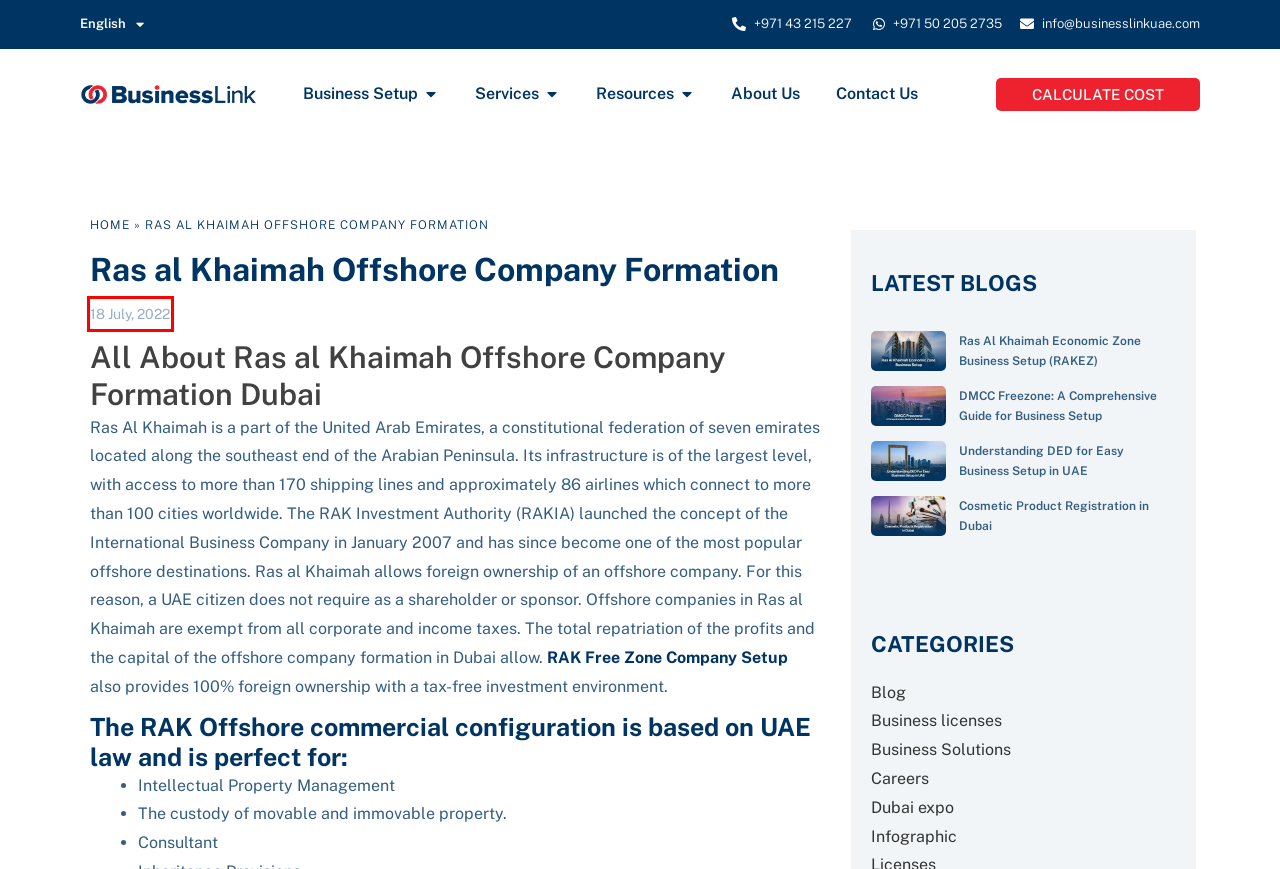You are provided with a screenshot of a webpage where a red rectangle bounding box surrounds an element. Choose the description that best matches the new webpage after clicking the element in the red bounding box. Here are the choices:
A. Business Advisory Services in Dubai - Contact Us
B. Cosmetic Products Registration in Dubai
C. RAKEZ Freezone - Ras Al Khaimah Economic Zone
D. Business Setup in Dubai and the UAE | Business Link
E. July 18, 2022 - Business Setup Company in Dubai - Company Formation Consultants UAE
F. About Business Link UAE - Dubai Business Setup Consultants
G. Understanding DED Rules for Easy Business Setup in UAE
H. Careers - Business Setup in Dubai

E